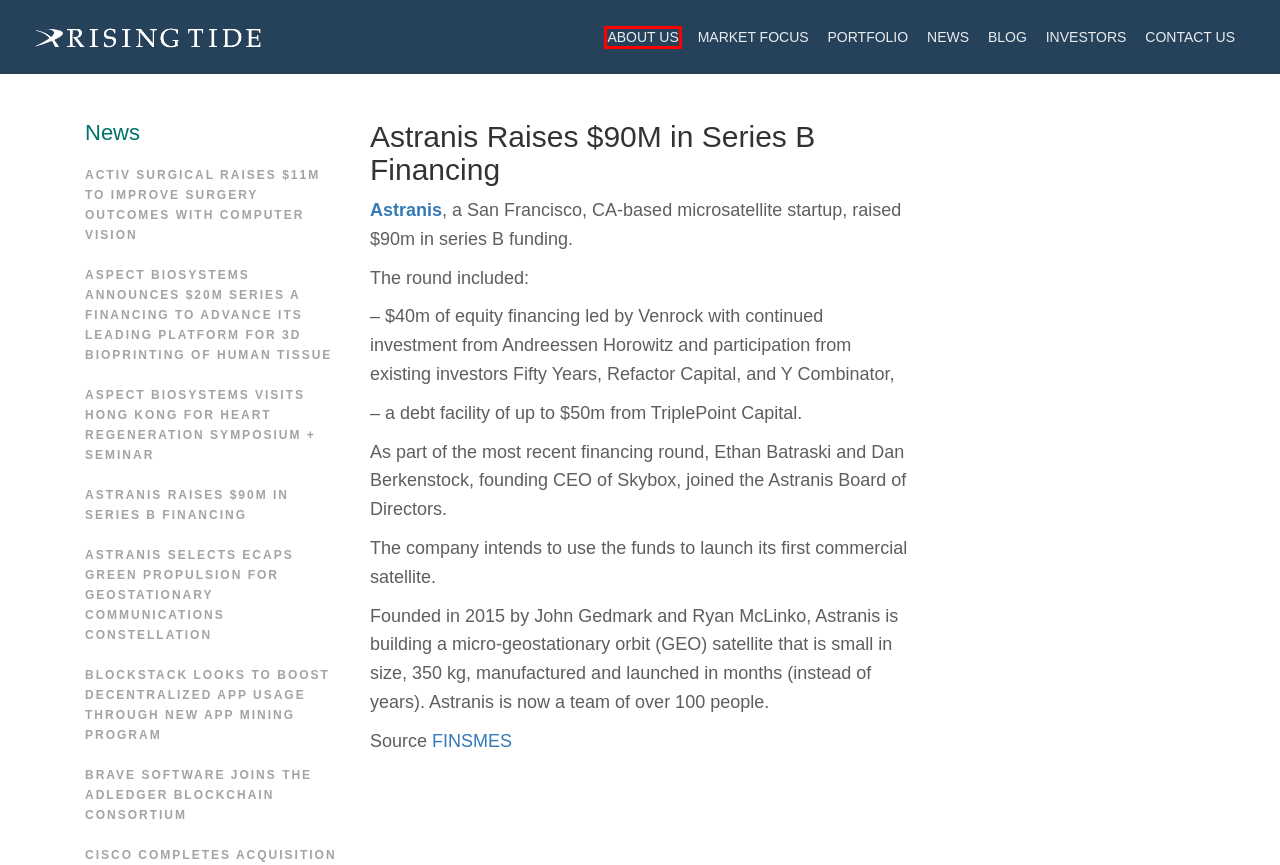Using the screenshot of a webpage with a red bounding box, pick the webpage description that most accurately represents the new webpage after the element inside the red box is clicked. Here are the candidates:
A. Astranis | Dedicated Communications Satellites
B. About | Rising Tide
C. Astranis Raises $90M in Series B Financing - FinSMEs
D. News | Rising Tide
E. Astranis selects ECAPS green propulsion for geostationary communications constellation | Rising Tide
F. Market Focus | Rising Tide
G. Blockstack Looks to Boost Decentralized App Usage Through New App Mining Program | Rising Tide
H. Blog | Rising Tide

B